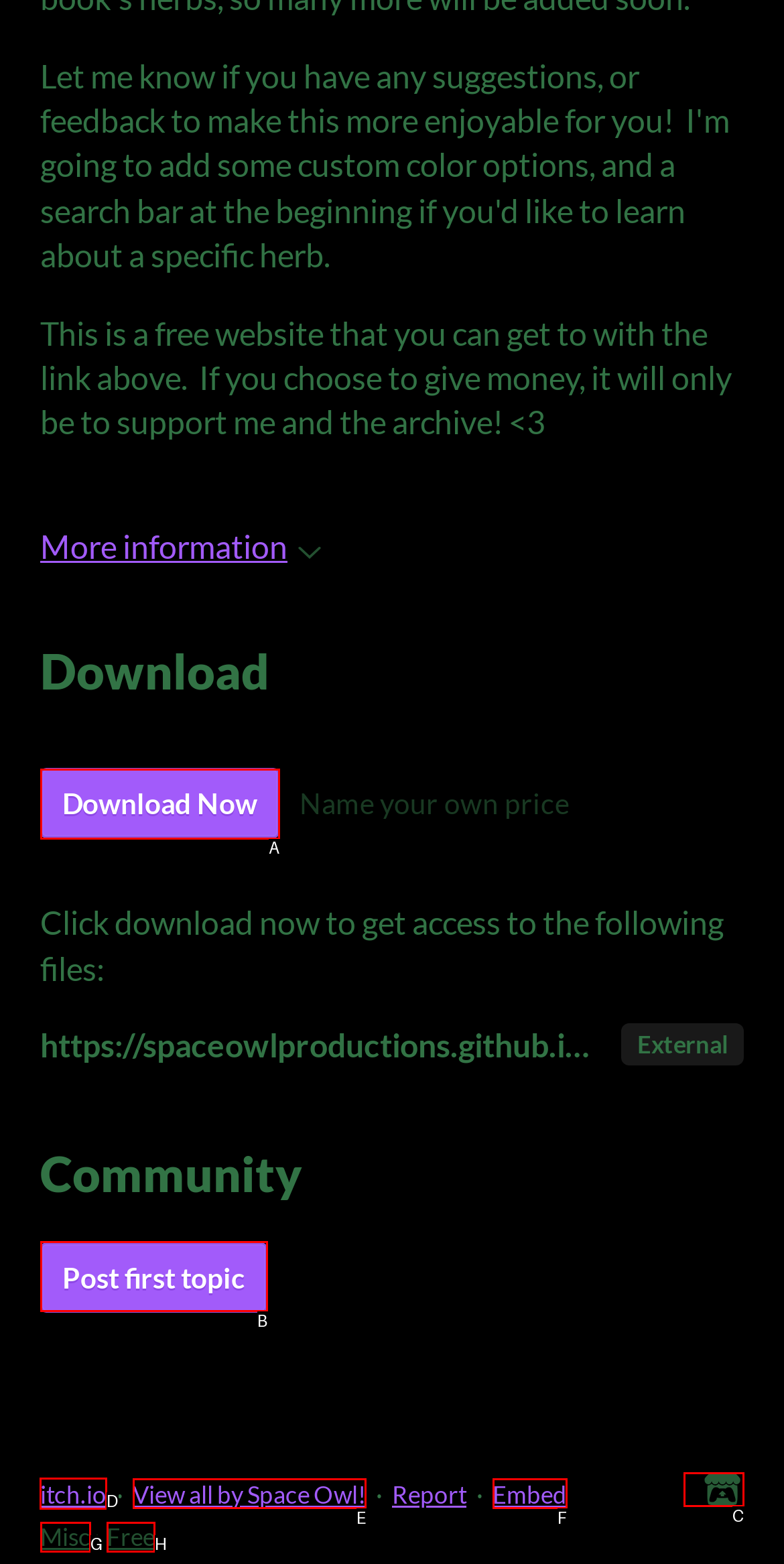Identify the correct UI element to click on to achieve the task: Go to itch.io. Provide the letter of the appropriate element directly from the available choices.

D